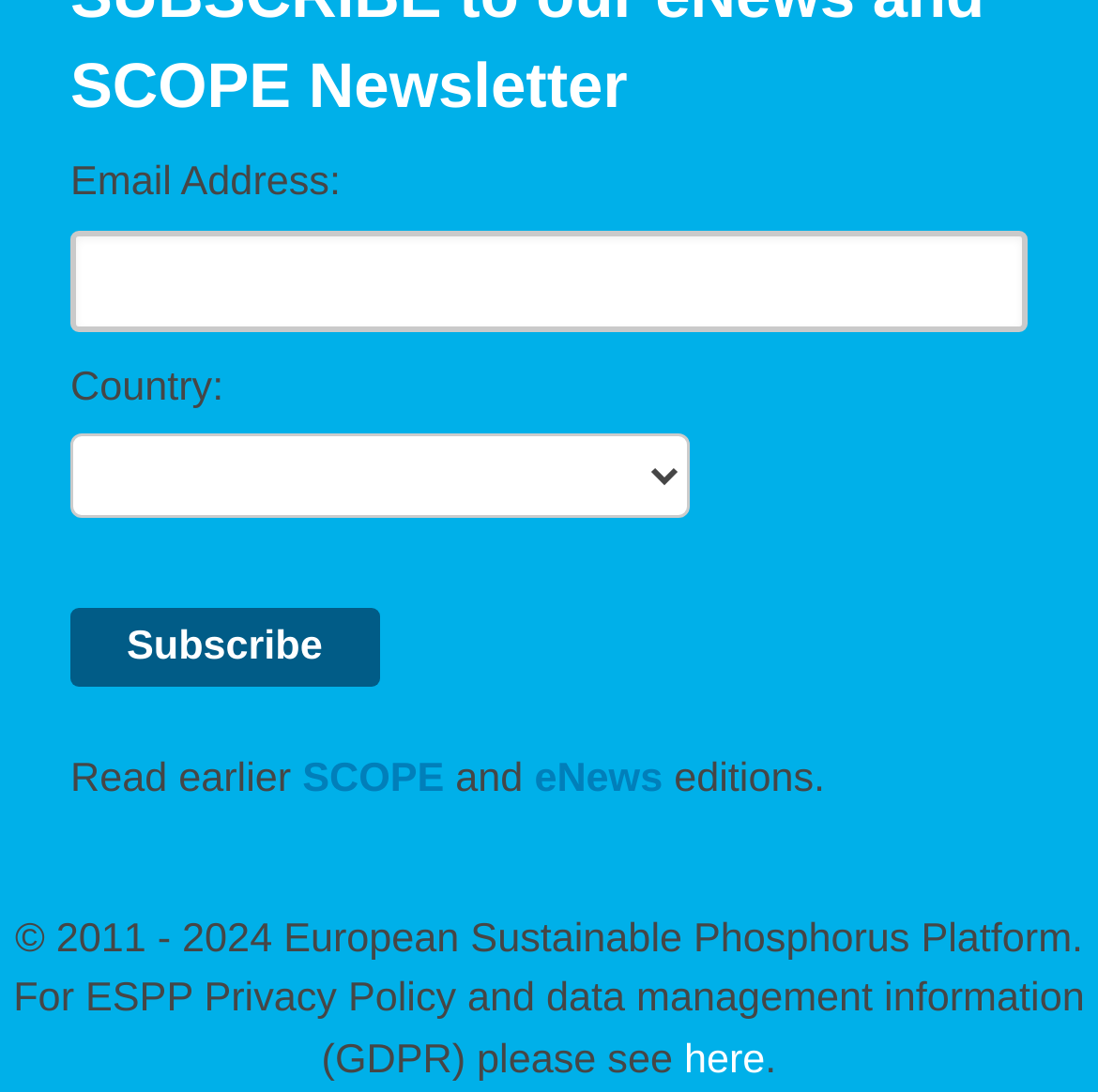What is the copyright year range?
Respond with a short answer, either a single word or a phrase, based on the image.

2011 - 2024